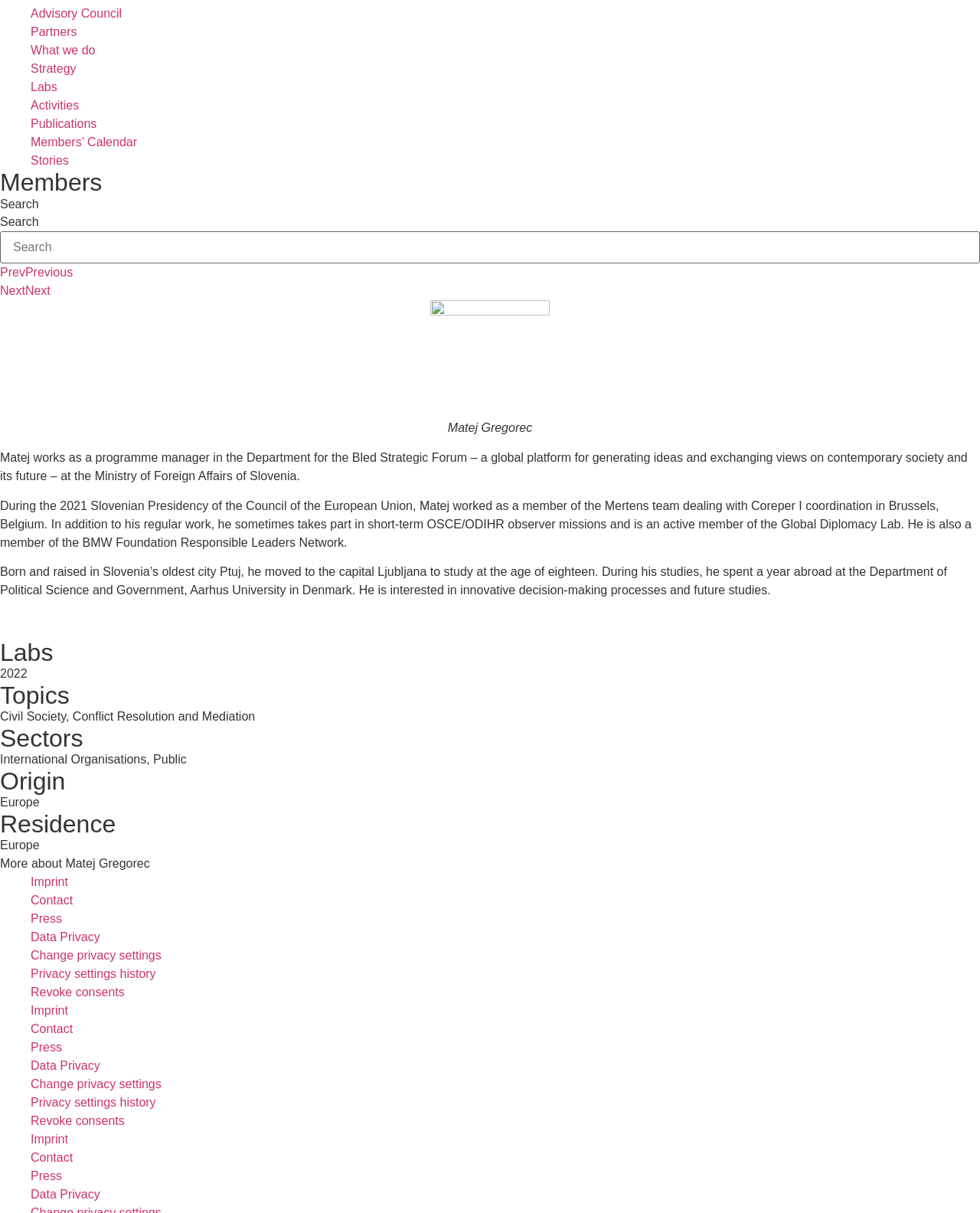Determine the bounding box coordinates for the clickable element to execute this instruction: "view more about Matej Gregorec". Provide the coordinates as four float numbers between 0 and 1, i.e., [left, top, right, bottom].

[0.0, 0.706, 0.153, 0.717]